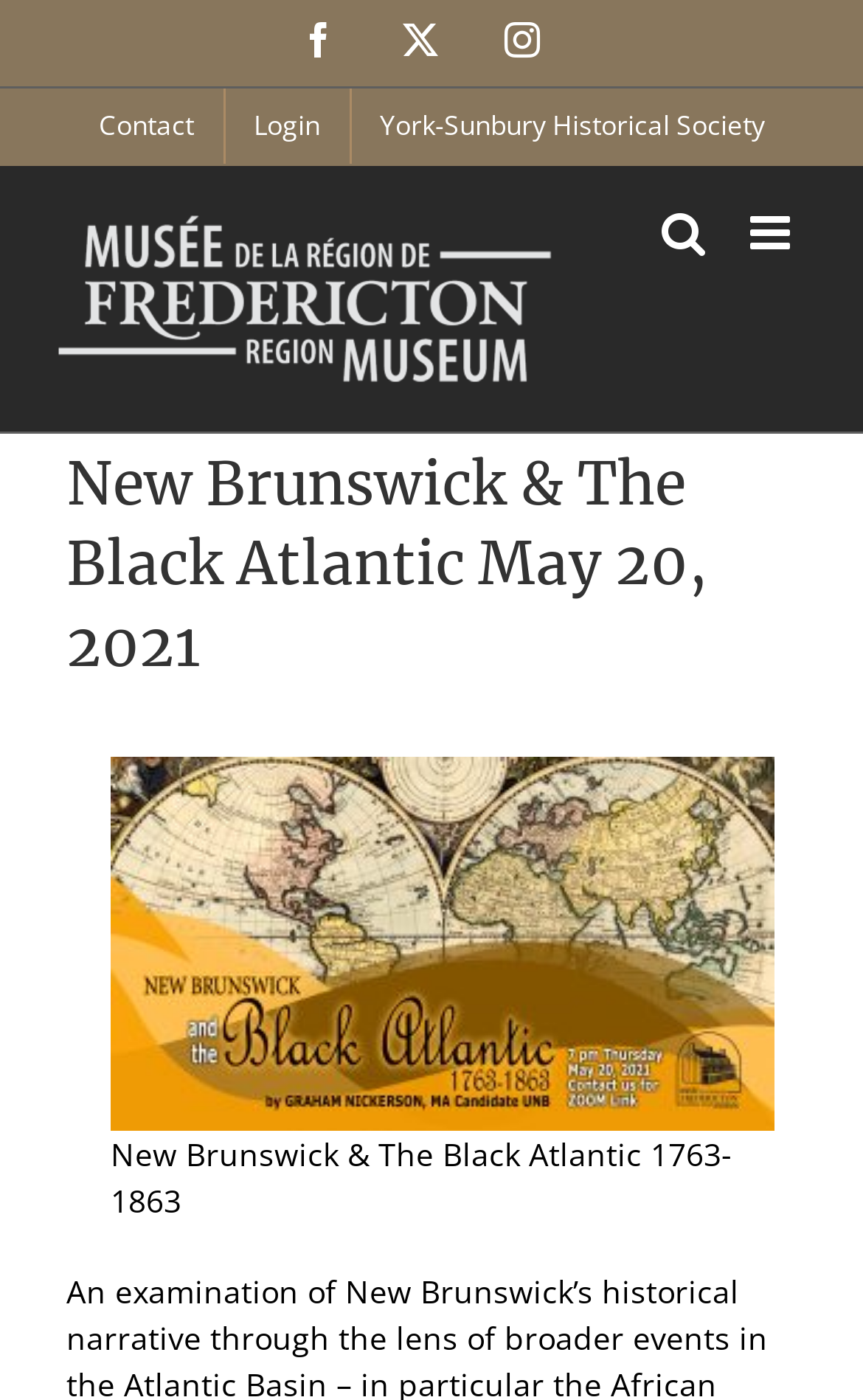Locate the bounding box coordinates of the clickable element to fulfill the following instruction: "Open Facebook page". Provide the coordinates as four float numbers between 0 and 1 in the format [left, top, right, bottom].

[0.349, 0.016, 0.39, 0.041]